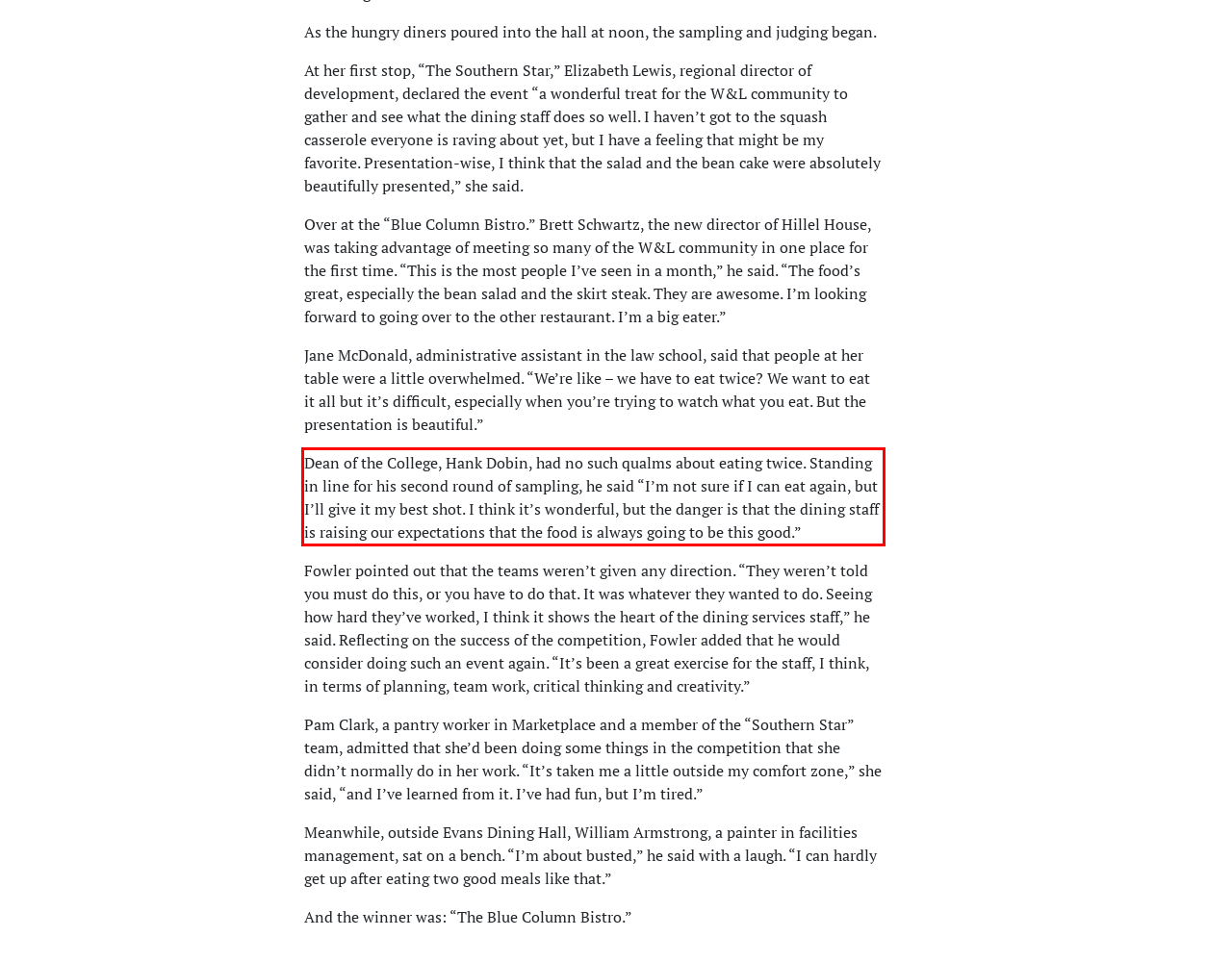Within the screenshot of the webpage, there is a red rectangle. Please recognize and generate the text content inside this red bounding box.

Dean of the College, Hank Dobin, had no such qualms about eating twice. Standing in line for his second round of sampling, he said “I’m not sure if I can eat again, but I’ll give it my best shot. I think it’s wonderful, but the danger is that the dining staff is raising our expectations that the food is always going to be this good.”